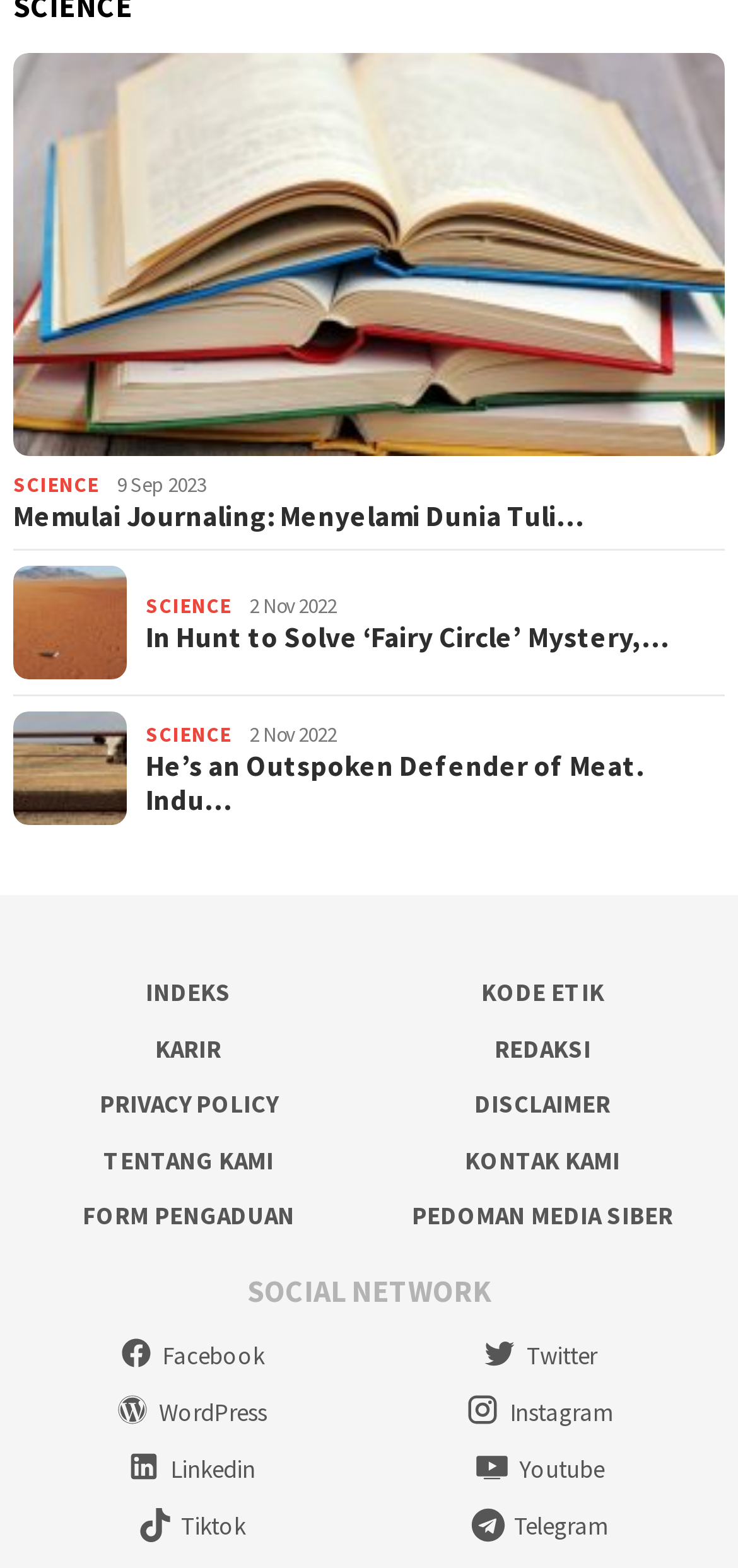Determine the bounding box coordinates of the clickable region to carry out the instruction: "View imprint".

None